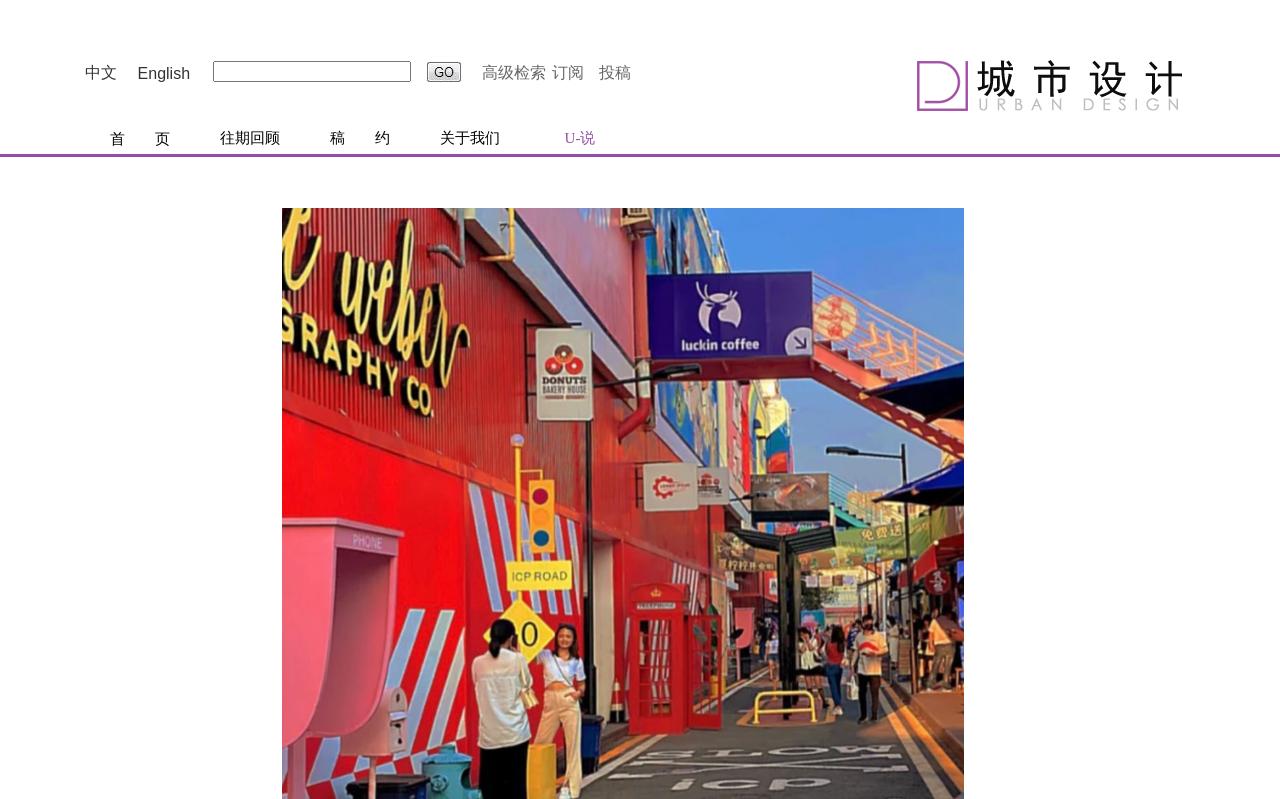What languages are available for selection?
Based on the image, answer the question with a single word or brief phrase.

中文 English